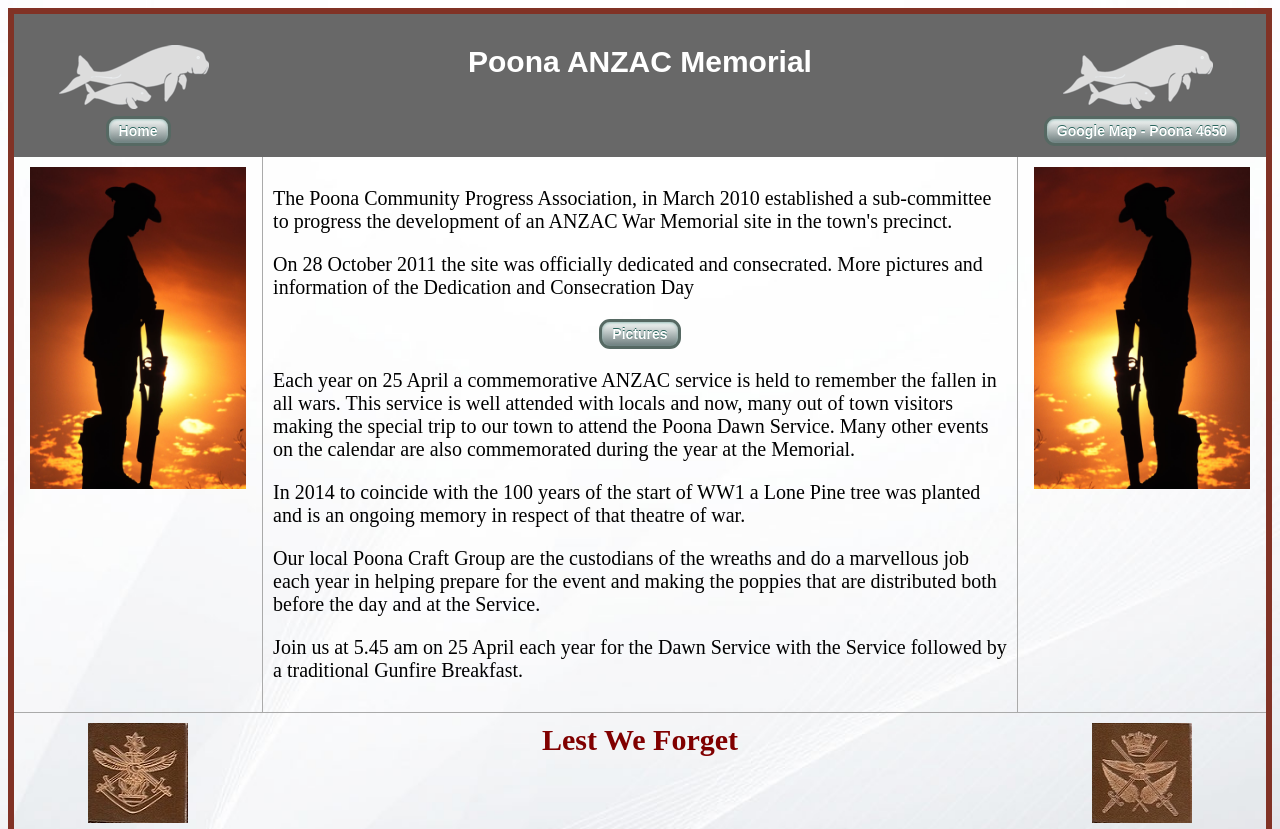Provide a thorough summary of the webpage.

The webpage is about the Poona ANZAC Memorial, a war memorial site in Poona, Australia. At the top of the page, there is a row of column headers, five in total, spanning the entire width of the page. Below this, there is a navigation row with five columns, each containing a link: "Home" on the left, "Poona ANZAC Memorial" in the center, and "Google Map - Poona 4650" on the right.

The main content of the page is divided into three columns. The left column is empty, while the center column contains a block of text describing the history and significance of the Poona ANZAC Memorial, including its establishment, dedication, and annual commemorative events. This text block also includes a link to "Pictures" of the Dedication and Consecration Day. The right column is empty except for two images at the bottom: the Australian insignia and the NZ insignia, placed side by side.

Overall, the webpage has a simple and organized layout, with a clear focus on providing information about the Poona ANZAC Memorial and its significance.